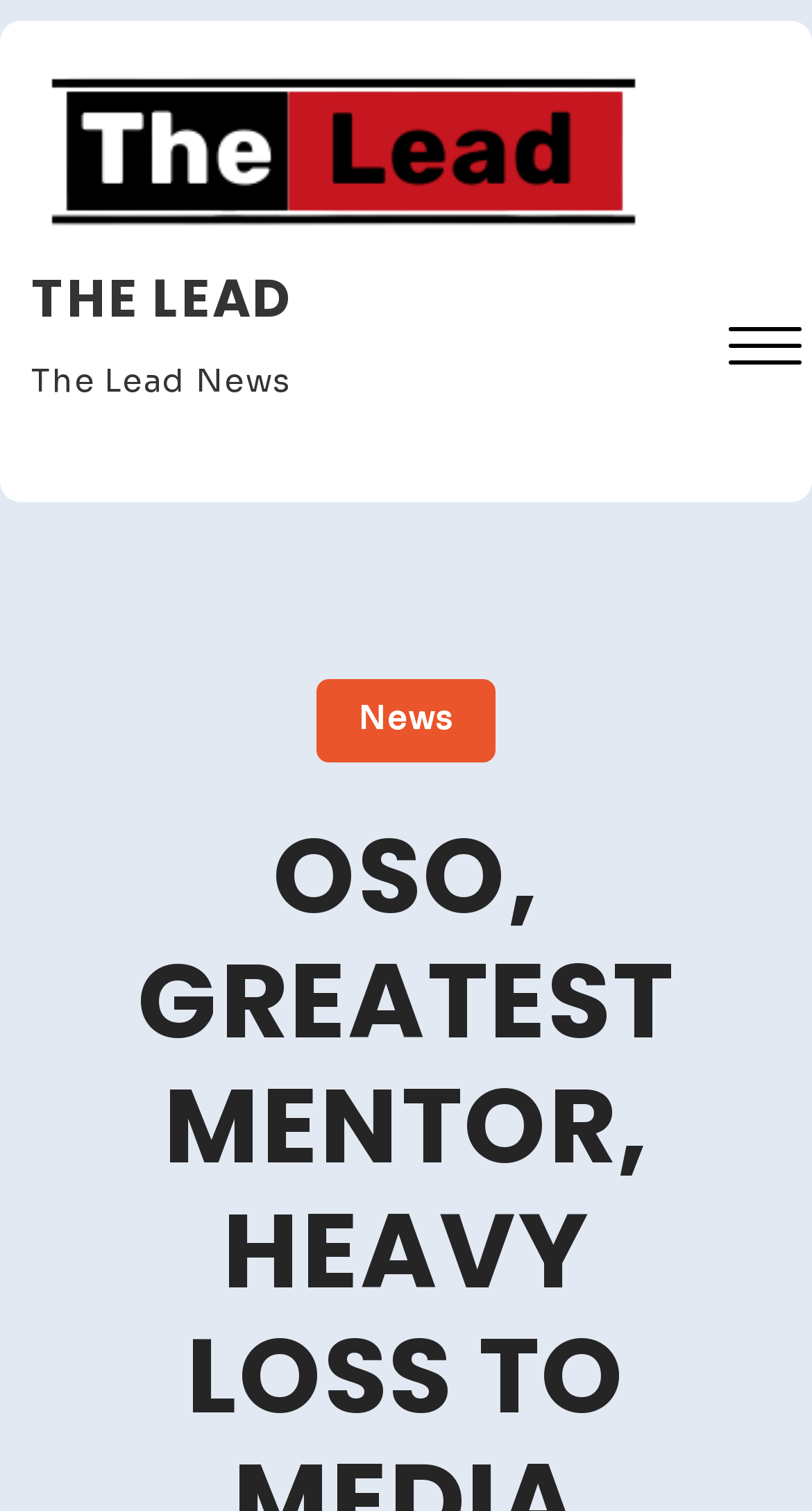Extract the bounding box of the UI element described as: "parent_node: THE LEAD".

[0.038, 0.03, 0.808, 0.168]